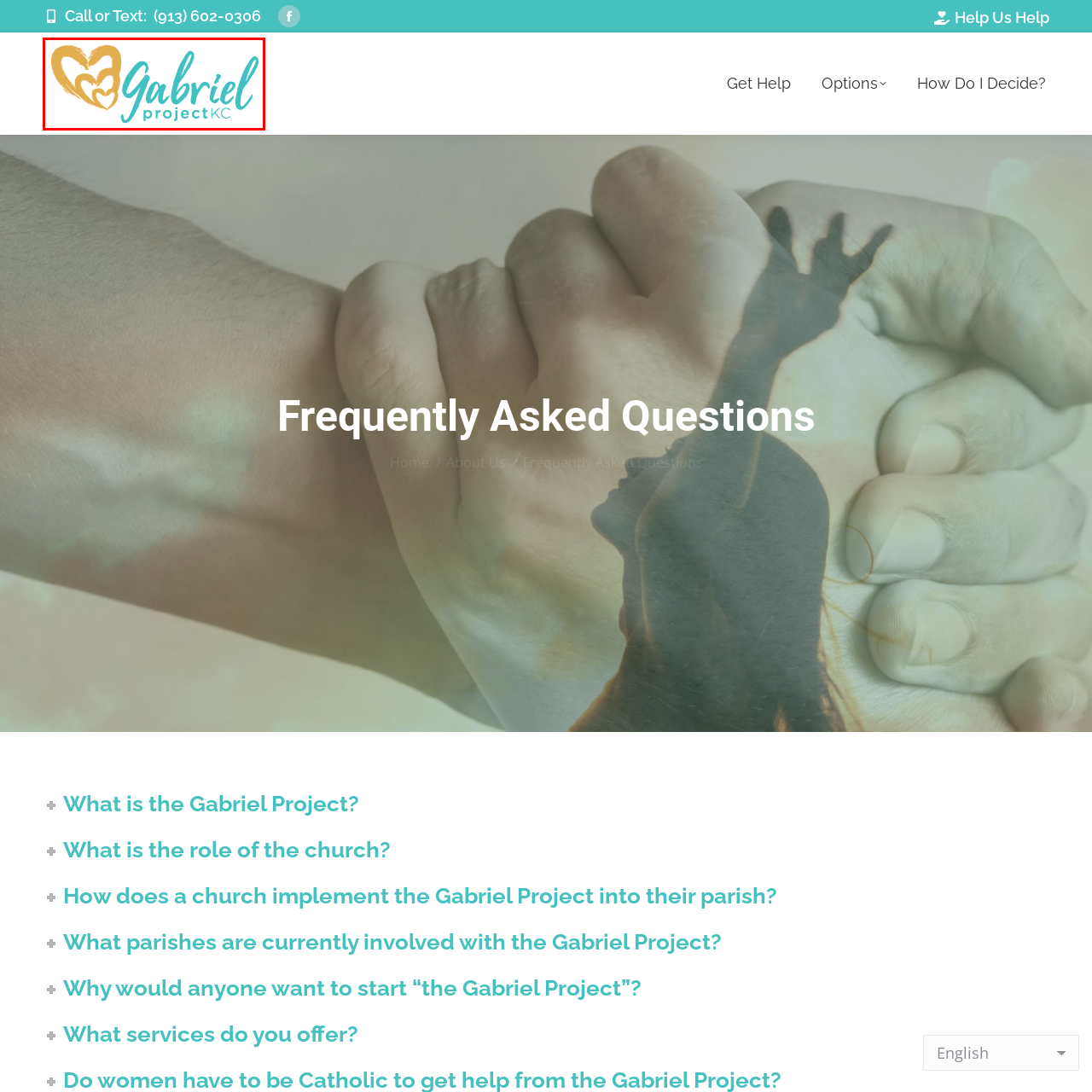Please scrutinize the image encapsulated by the red bounding box and provide an elaborate answer to the next question based on the details in the image: What is the font color of the text 'Gabriel projectKC'?

The caption describes the visual identity of the logo, which includes the text 'Gabriel projectKC' in a friendly turquoise font, conveying a sense of approachability and warmth.